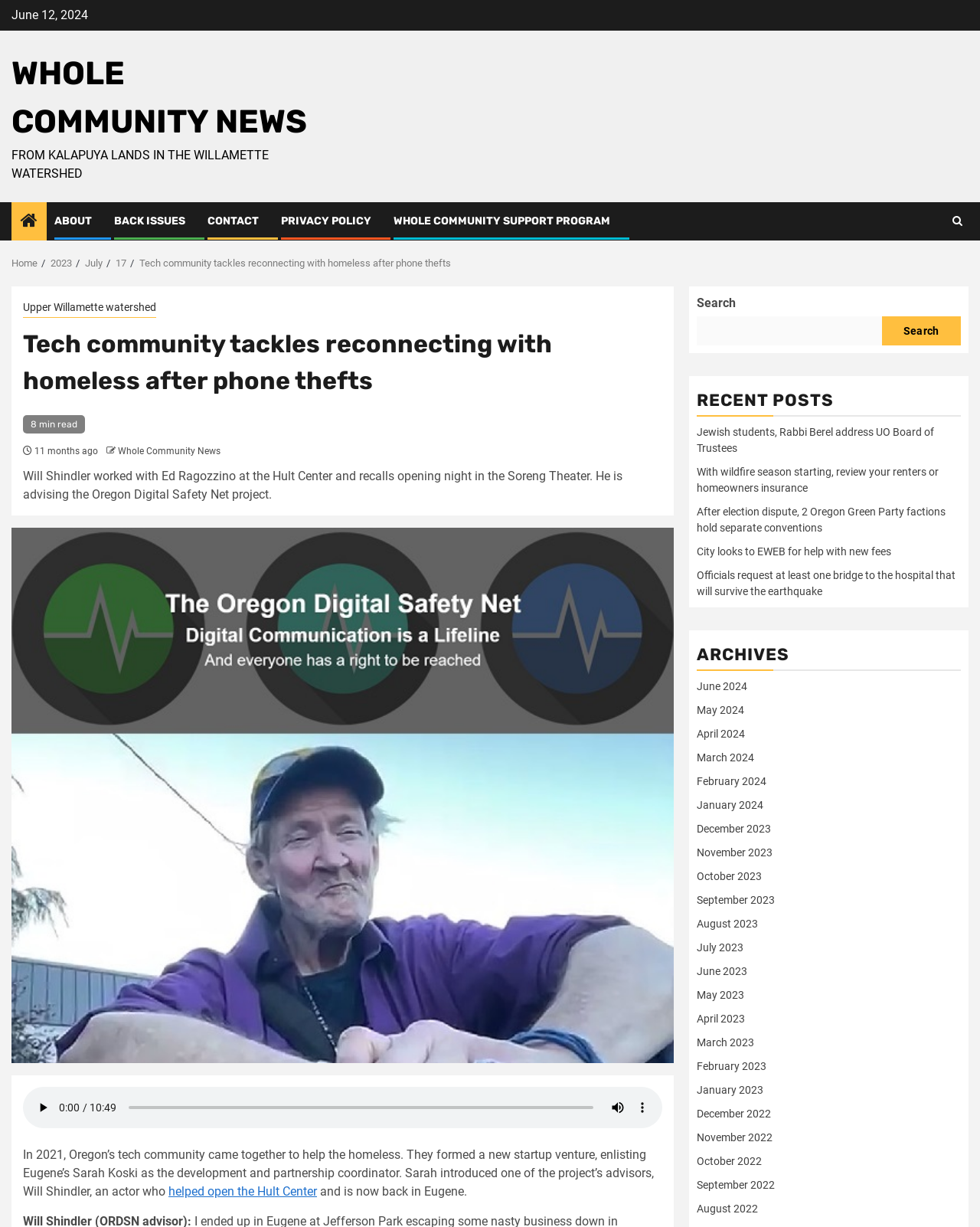Could you please study the image and provide a detailed answer to the question:
What is the name of the theater where Will Shindler worked with Ed Ragozzino?

According to the webpage, Will Shindler worked with Ed Ragozzino at the Hult Center and recalls opening night in the Soreng Theater.